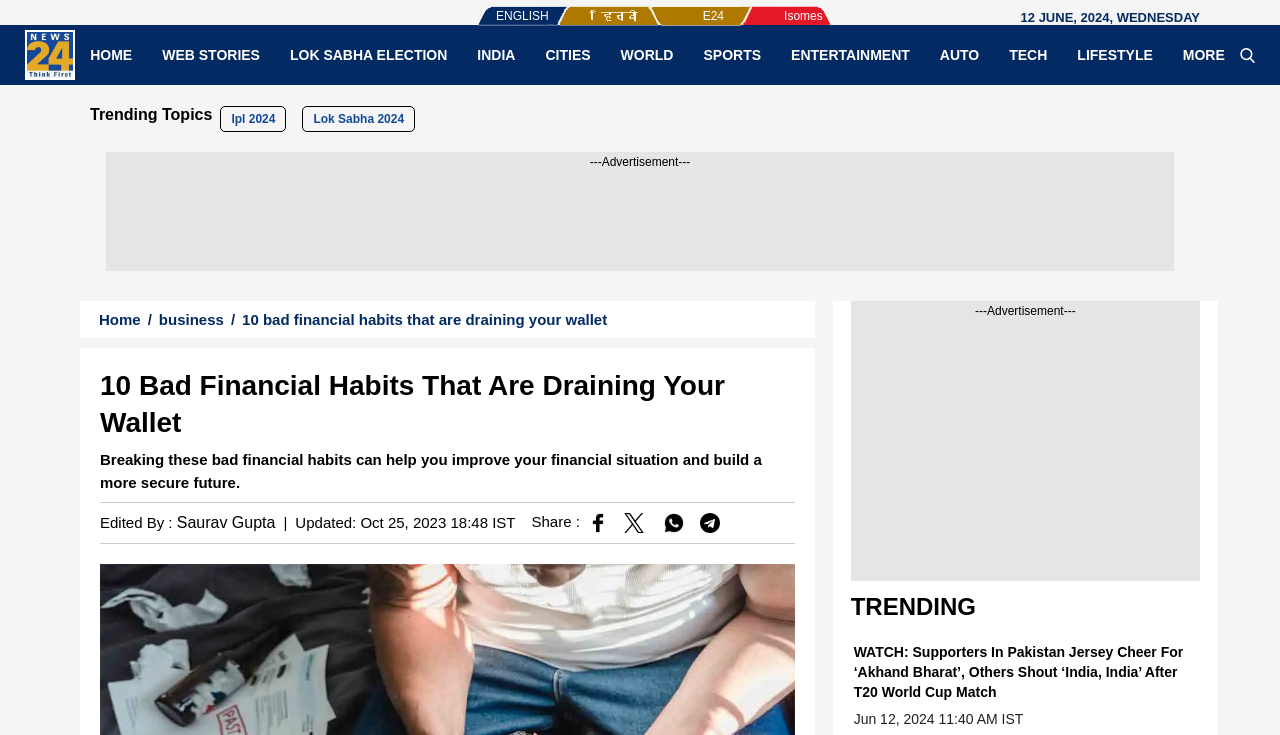What is the date of the article?
Using the image, respond with a single word or phrase.

Oct 25, 2023